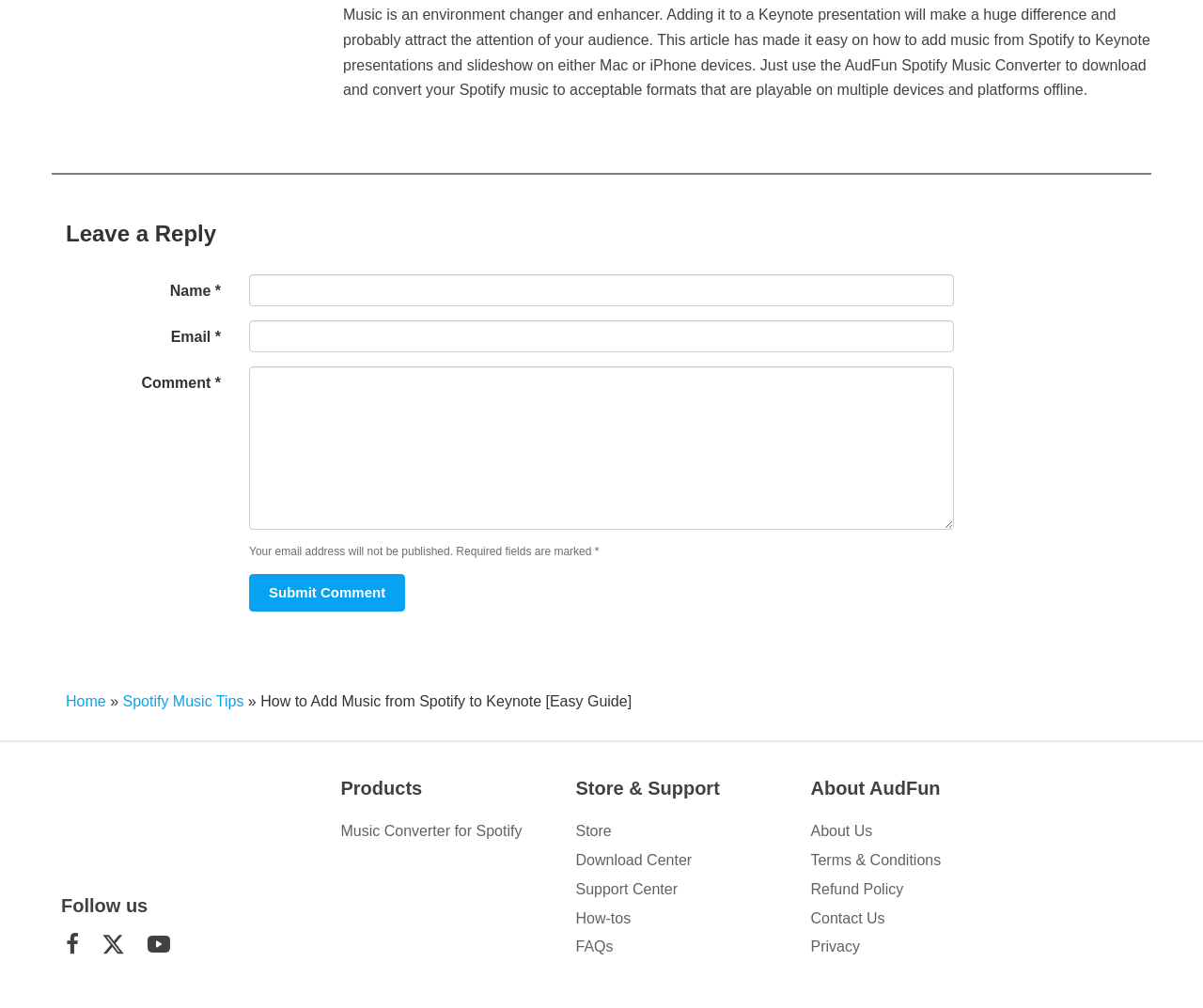What is the name of the software used to download and convert Spotify music?
Provide an in-depth and detailed answer to the question.

The article mentions that the AudFun Spotify Music Converter is used to download and convert Spotify music to formats that are playable on multiple devices and platforms offline.